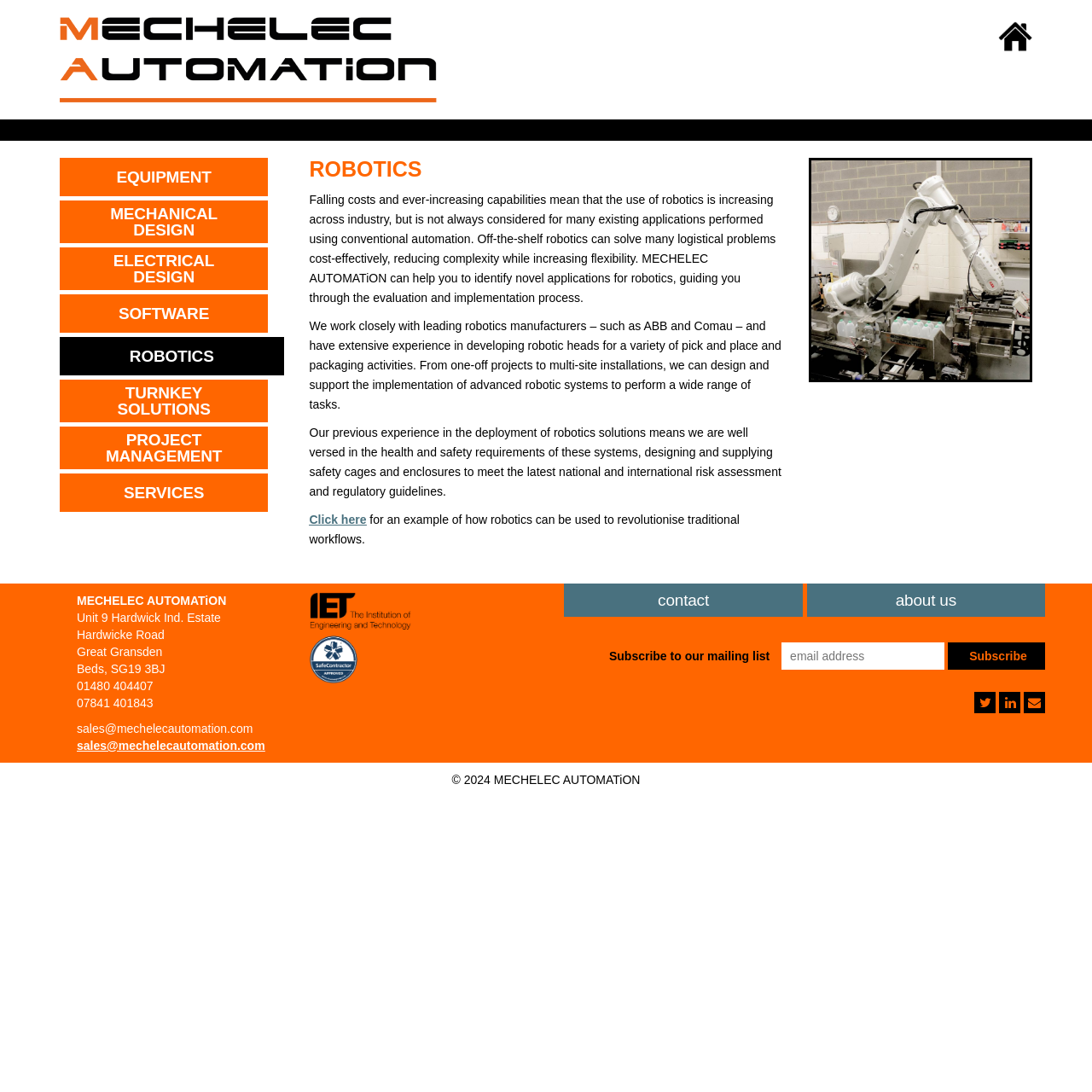Please find the bounding box for the following UI element description. Provide the coordinates in (top-left x, top-left y, bottom-right x, bottom-right y) format, with values between 0 and 1: MechanicalDesign

[0.055, 0.184, 0.245, 0.223]